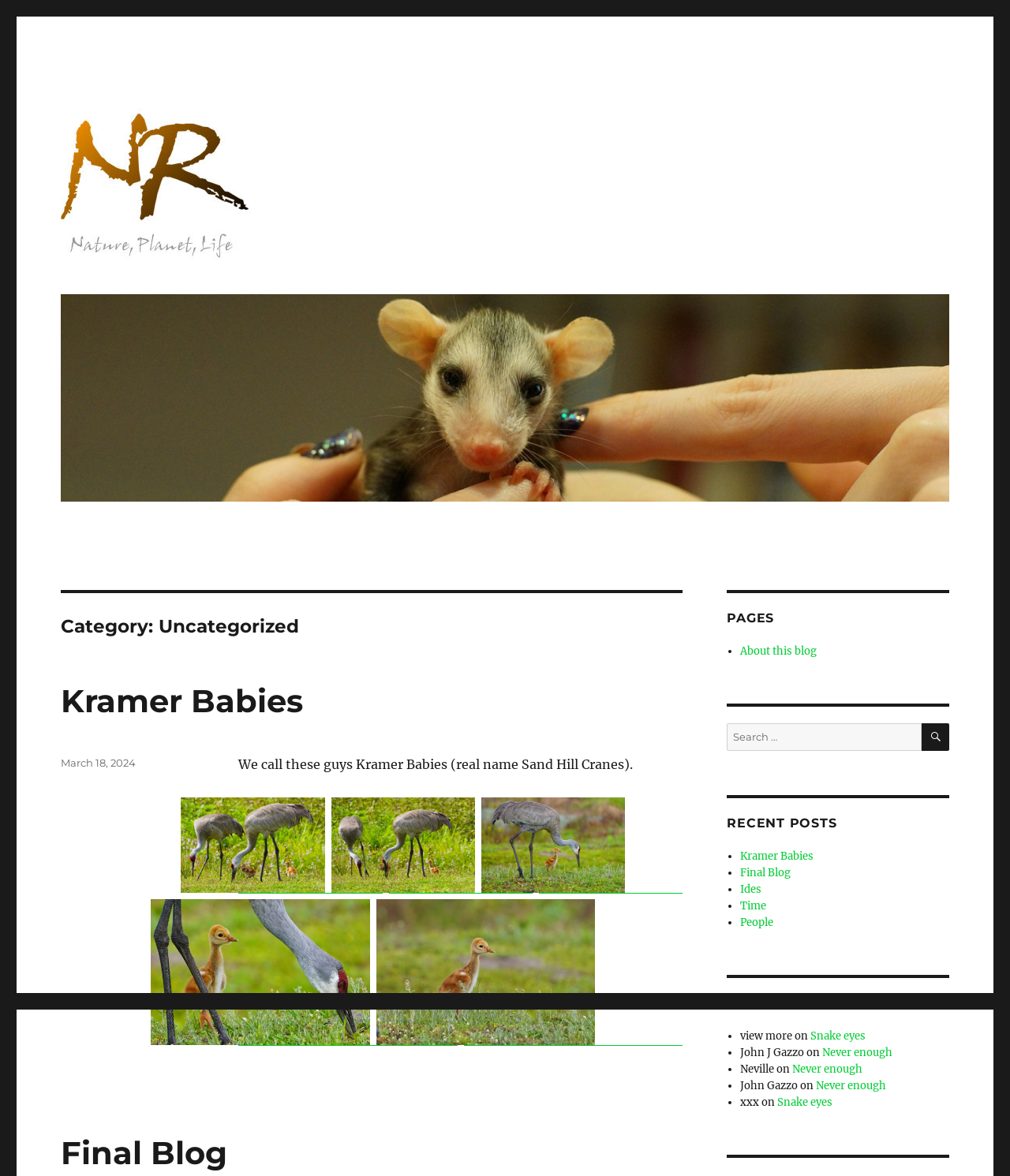Identify the bounding box coordinates of the clickable region necessary to fulfill the following instruction: "Read the 'Final Blog' post". The bounding box coordinates should be four float numbers between 0 and 1, i.e., [left, top, right, bottom].

[0.06, 0.964, 0.225, 0.997]